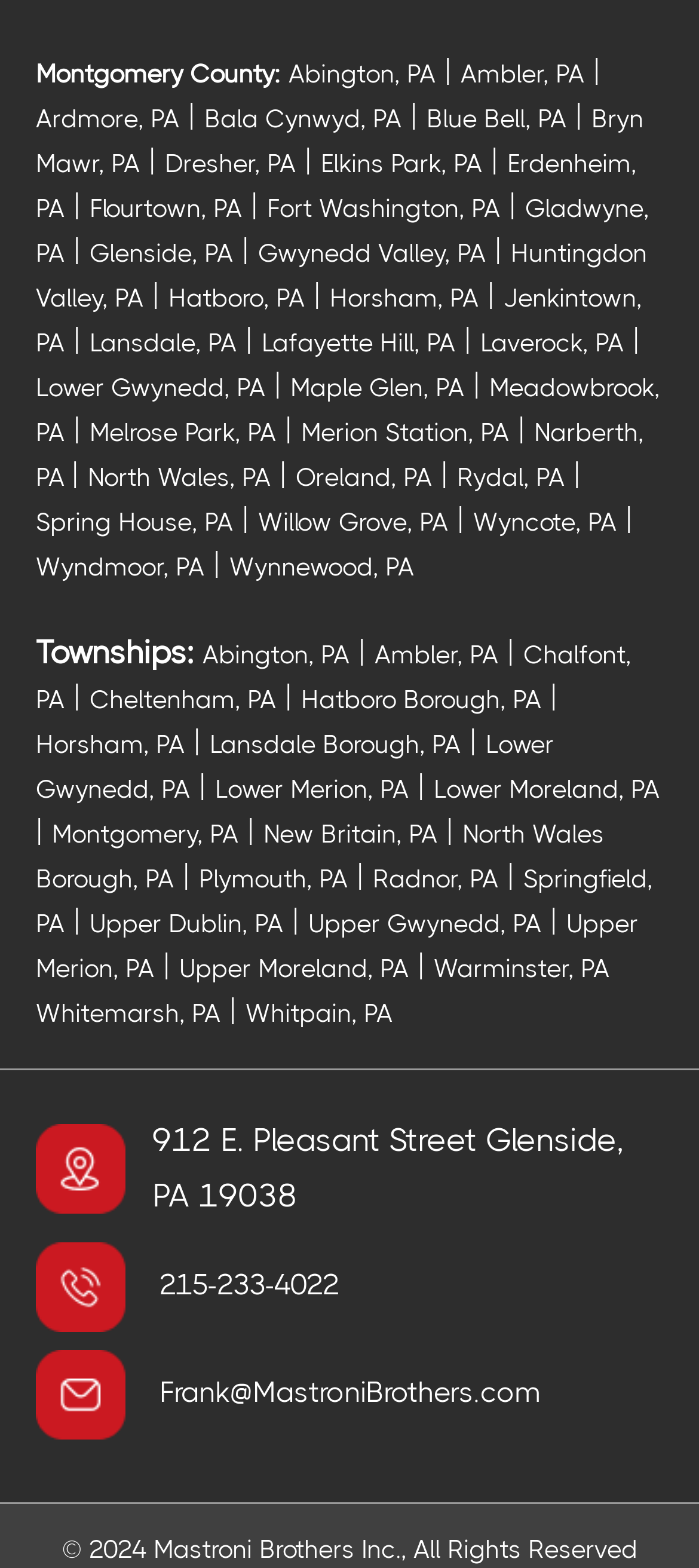Determine the bounding box coordinates for the clickable element to execute this instruction: "Visit Abington, PA". Provide the coordinates as four float numbers between 0 and 1, i.e., [left, top, right, bottom].

[0.413, 0.038, 0.623, 0.056]